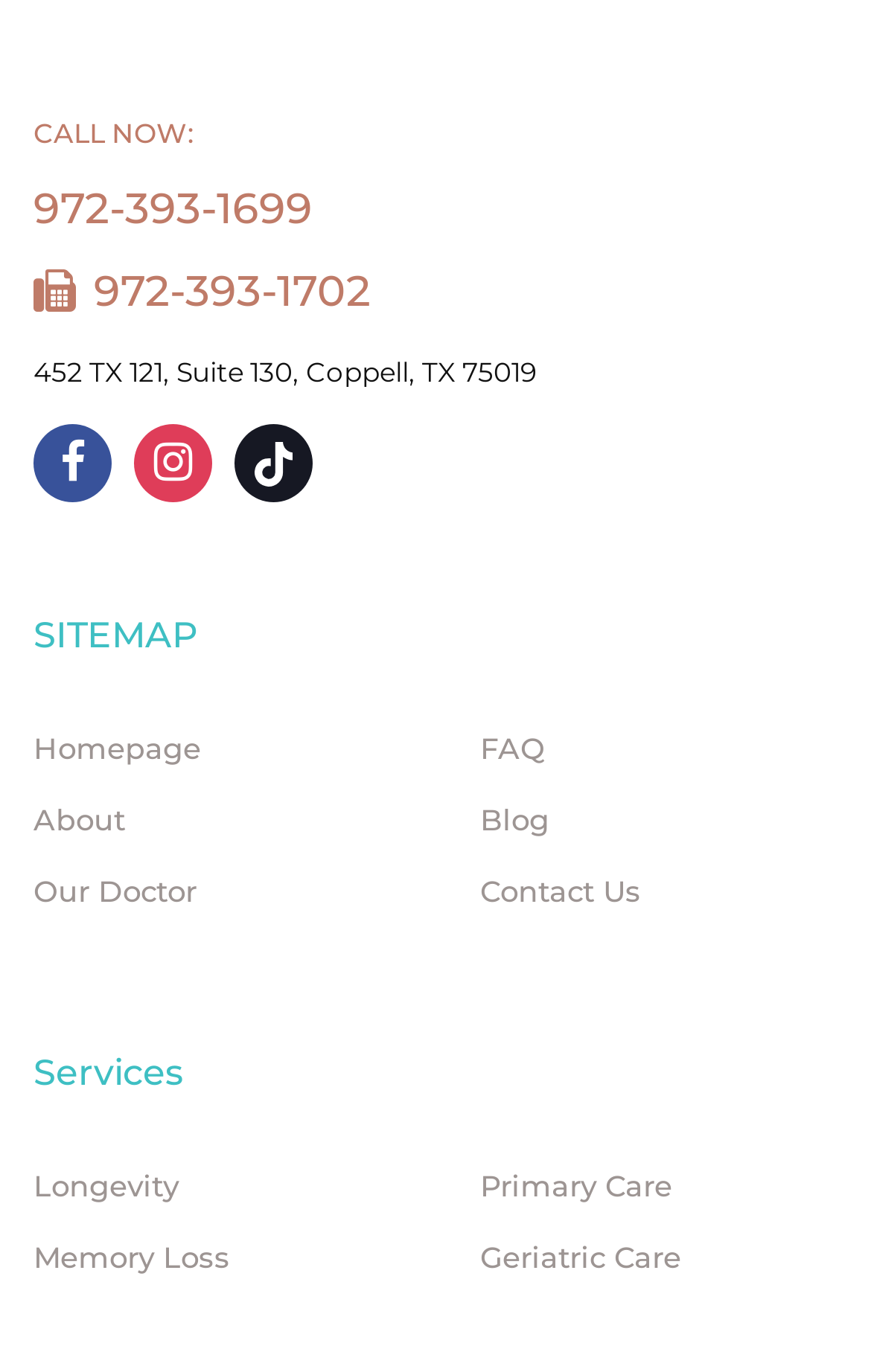Please specify the bounding box coordinates in the format (top-left x, top-left y, bottom-right x, bottom-right y), with values ranging from 0 to 1. Identify the bounding box for the UI component described as follows: About

[0.038, 0.585, 0.144, 0.612]